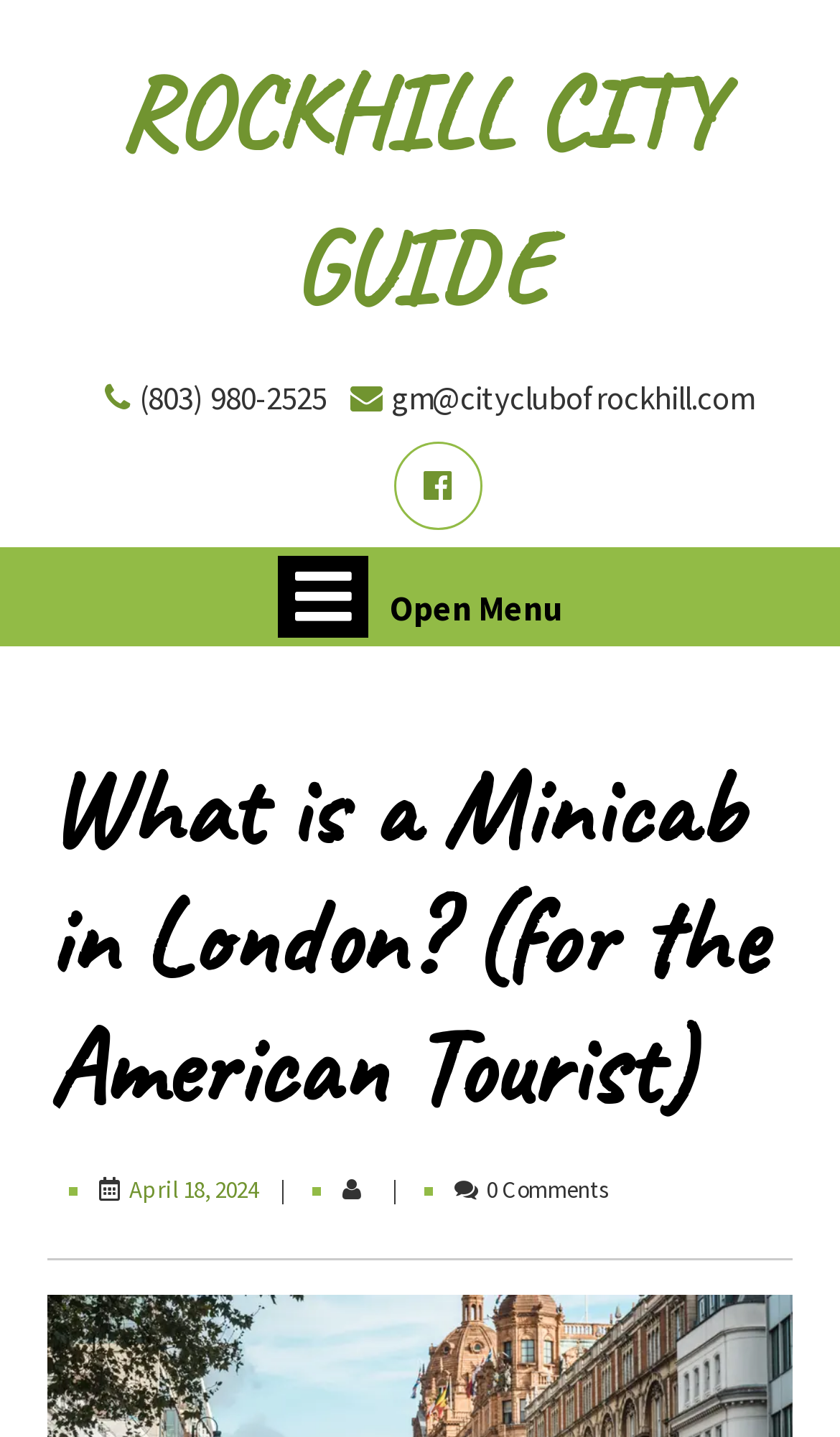Determine the bounding box for the described UI element: "gm@cityclubofrockhill.com".

[0.417, 0.262, 0.896, 0.291]